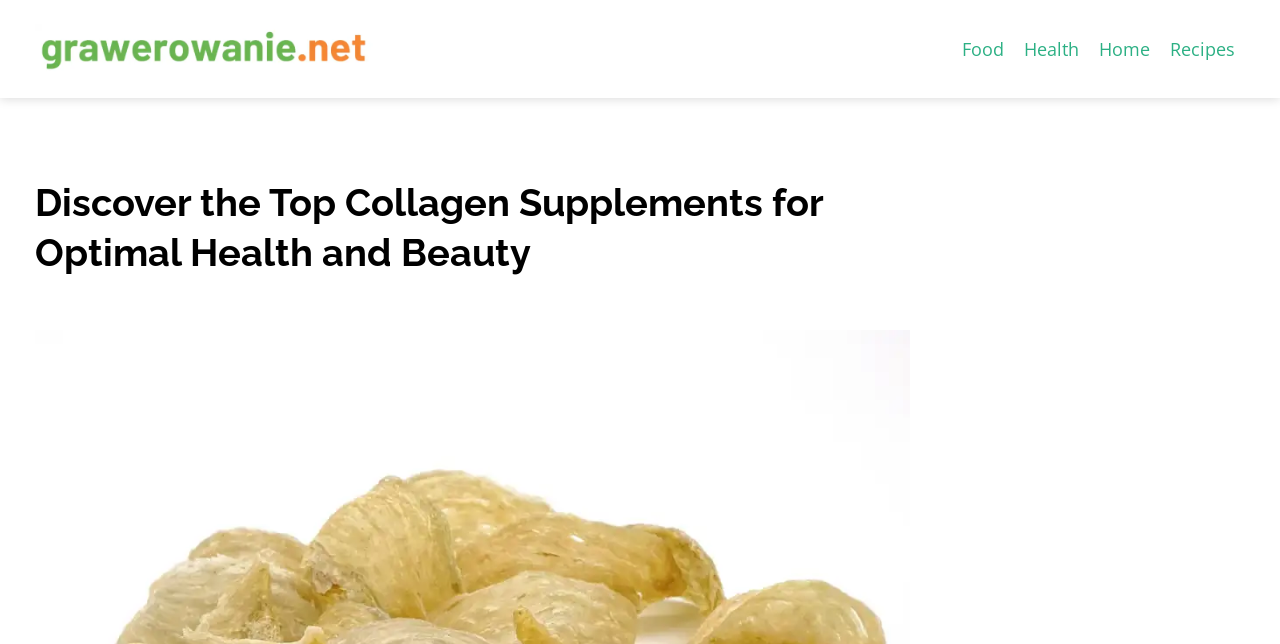Please provide the bounding box coordinates in the format (top-left x, top-left y, bottom-right x, bottom-right y). Remember, all values are floating point numbers between 0 and 1. What is the bounding box coordinate of the region described as: Food

[0.744, 0.05, 0.792, 0.102]